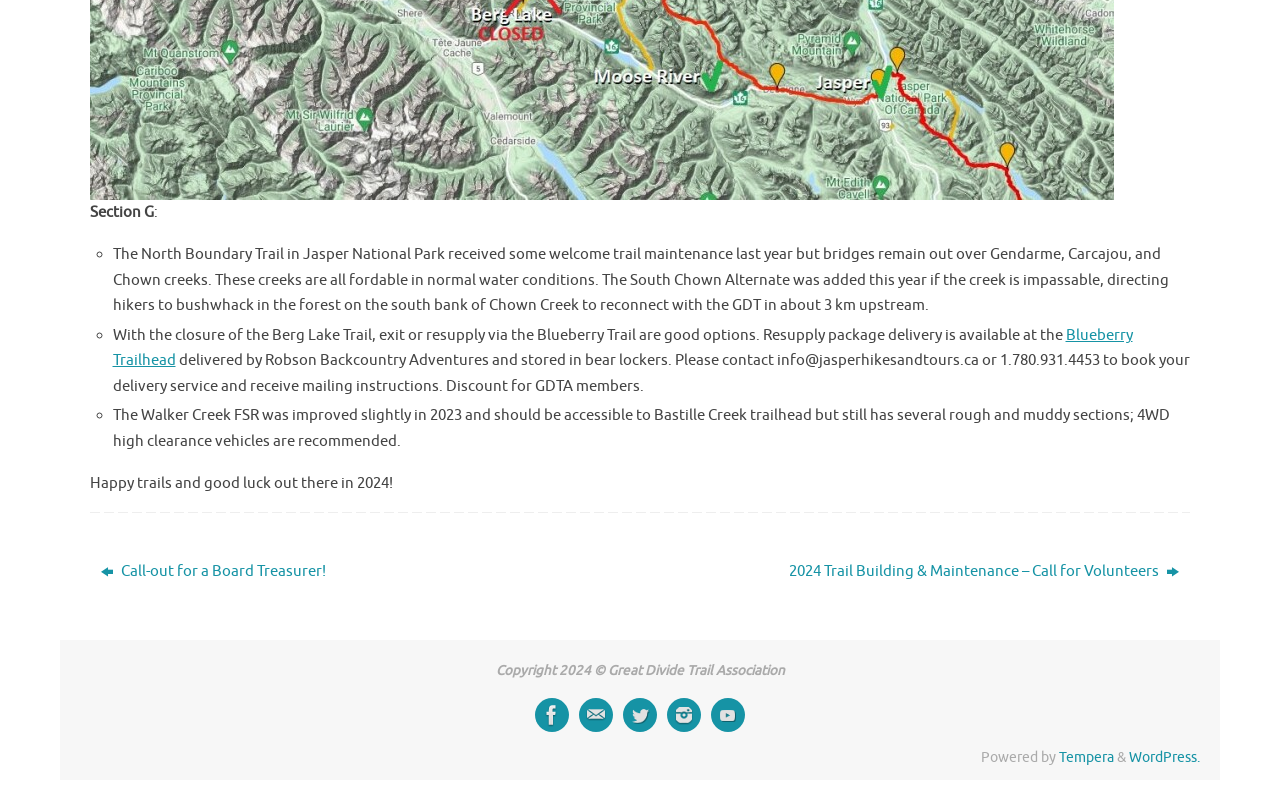Specify the bounding box coordinates of the area to click in order to execute this command: 'Visit the '2024 Trail Building & Maintenance – Call for Volunteers' page'. The coordinates should consist of four float numbers ranging from 0 to 1, and should be formatted as [left, top, right, bottom].

[0.526, 0.693, 0.93, 0.737]